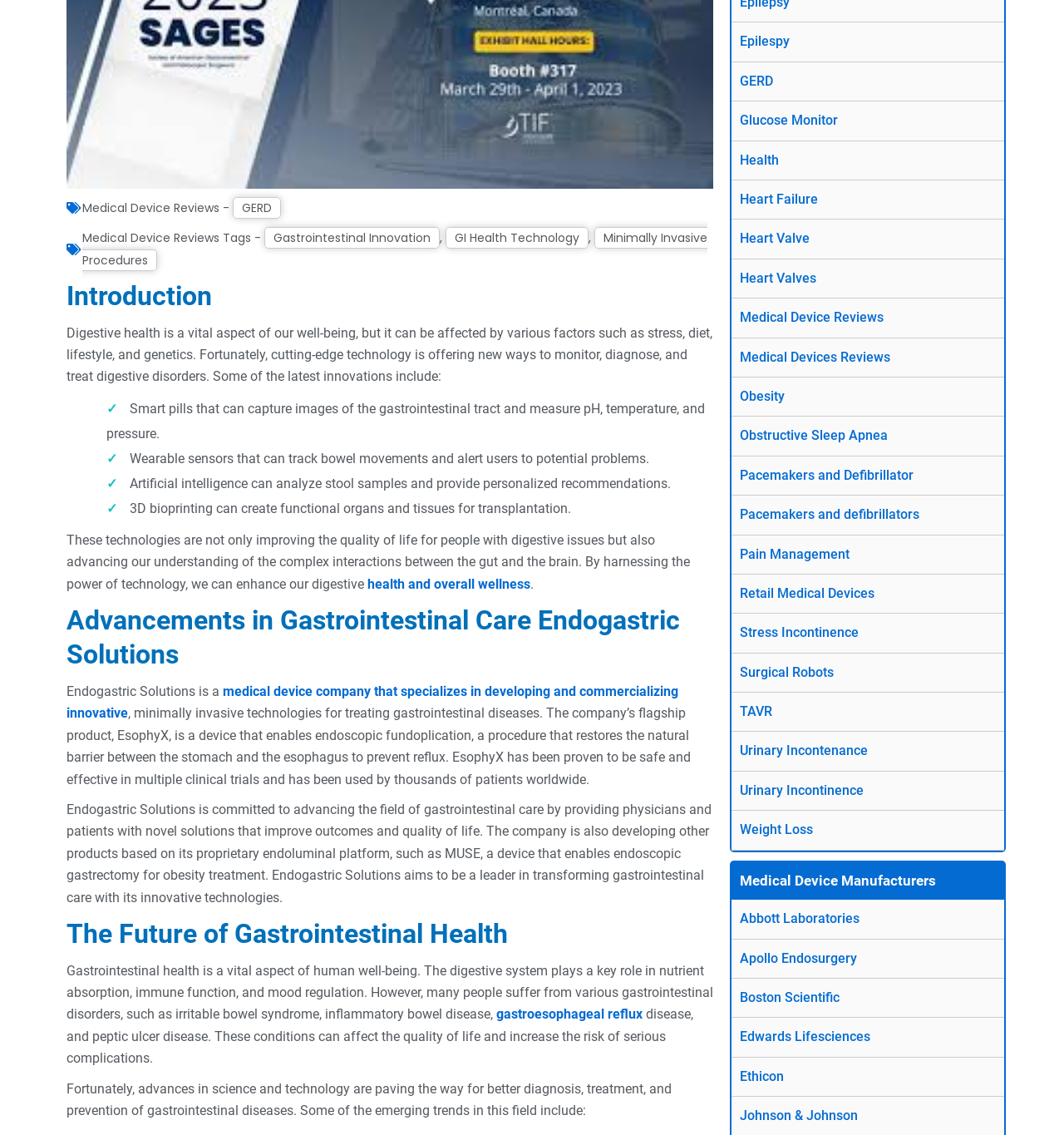Extract the bounding box coordinates for the described element: "Heart Valve". The coordinates should be represented as four float numbers between 0 and 1: [left, top, right, bottom].

[0.695, 0.203, 0.761, 0.217]